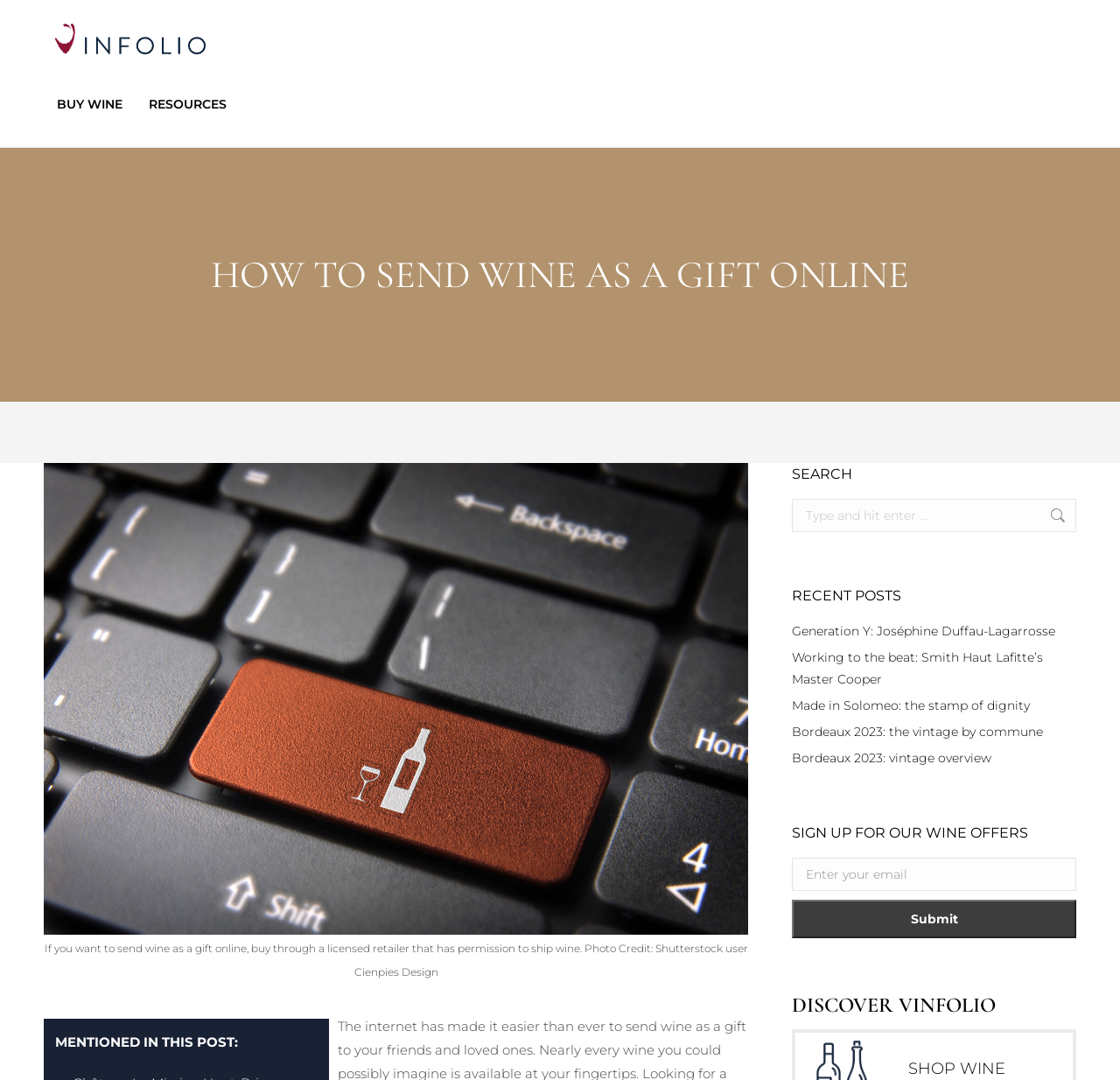Please identify the bounding box coordinates of the region to click in order to complete the task: "Sign up for wine offers". The coordinates must be four float numbers between 0 and 1, specified as [left, top, right, bottom].

[0.707, 0.794, 0.961, 0.825]